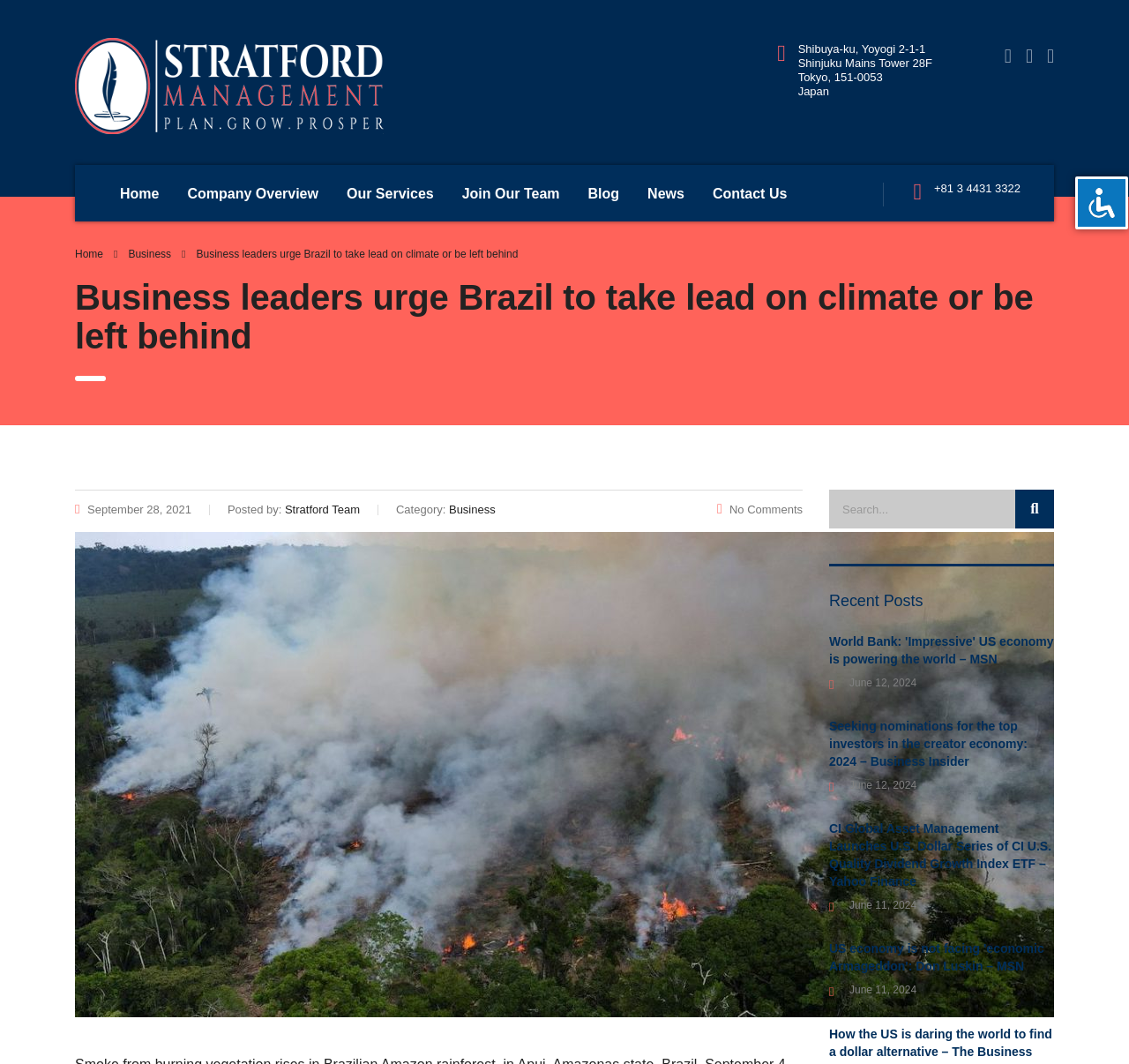Specify the bounding box coordinates of the element's region that should be clicked to achieve the following instruction: "Read the recent post 'World Bank: 'Impressive' US economy is powering the world – MSN'". The bounding box coordinates consist of four float numbers between 0 and 1, in the format [left, top, right, bottom].

[0.734, 0.595, 0.934, 0.628]